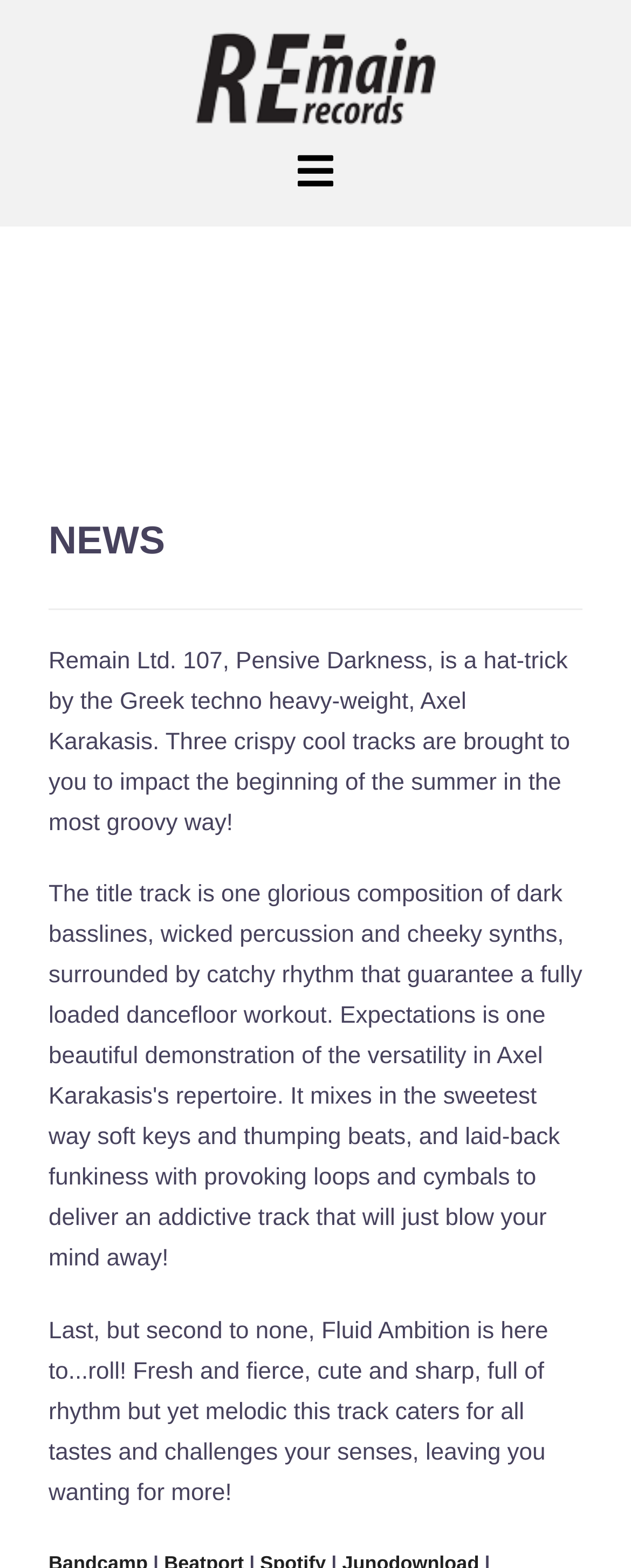What is the title of the music release?
Please provide a comprehensive answer based on the contents of the image.

The title of the music release can be found in the text description of the webpage, where it is mentioned as 'Remain Ltd. 107, Pensive Darkness, is a hat-trick by the Greek techno heavy-weight, Axel Karakasis.'